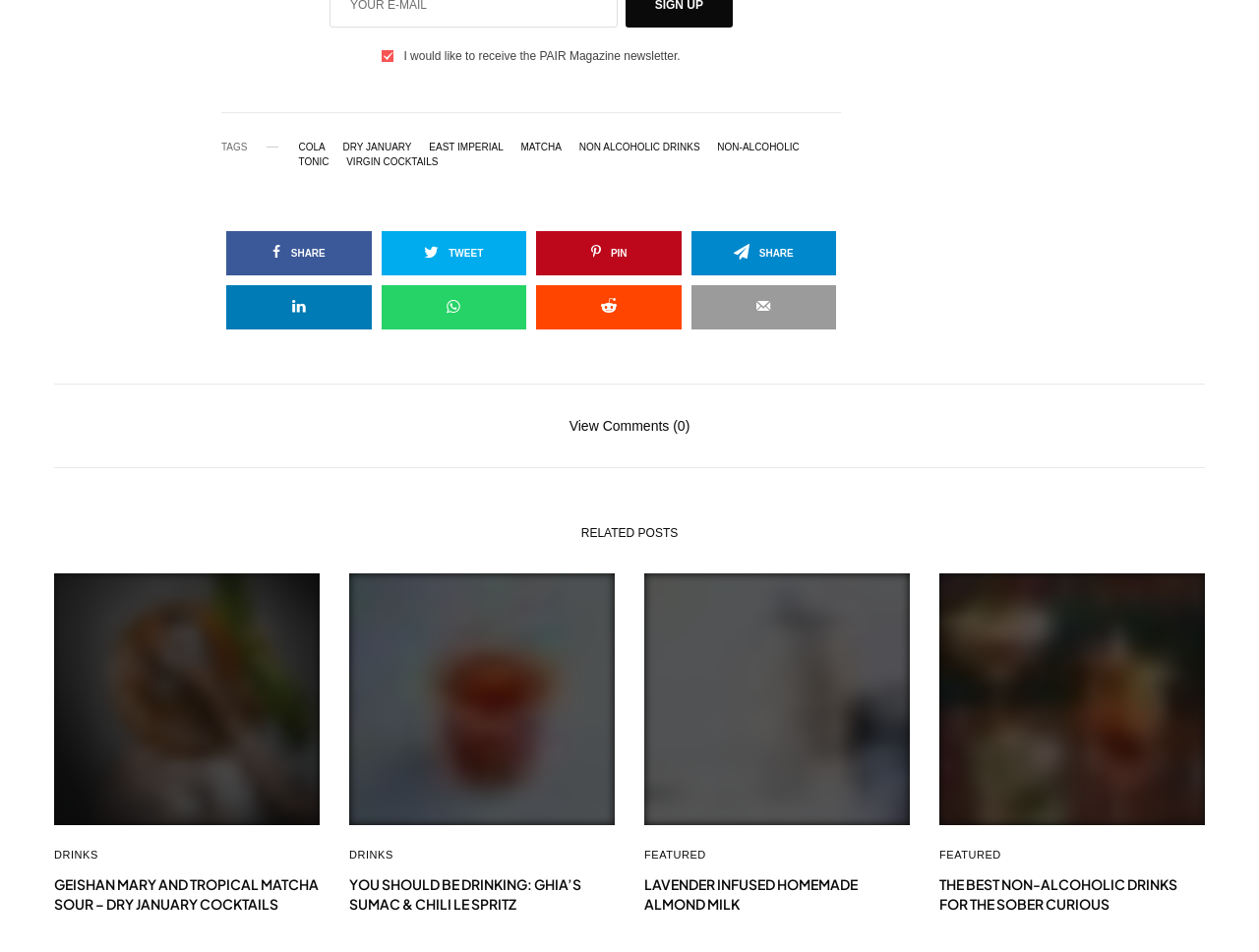Identify the bounding box coordinates of the element that should be clicked to fulfill this task: "Read the 'GEISHAN MARY AND TROPICAL MATCHA SOUR – DRY JANUARY COCKTAILS' article". The coordinates should be provided as four float numbers between 0 and 1, i.e., [left, top, right, bottom].

[0.043, 0.92, 0.254, 0.96]